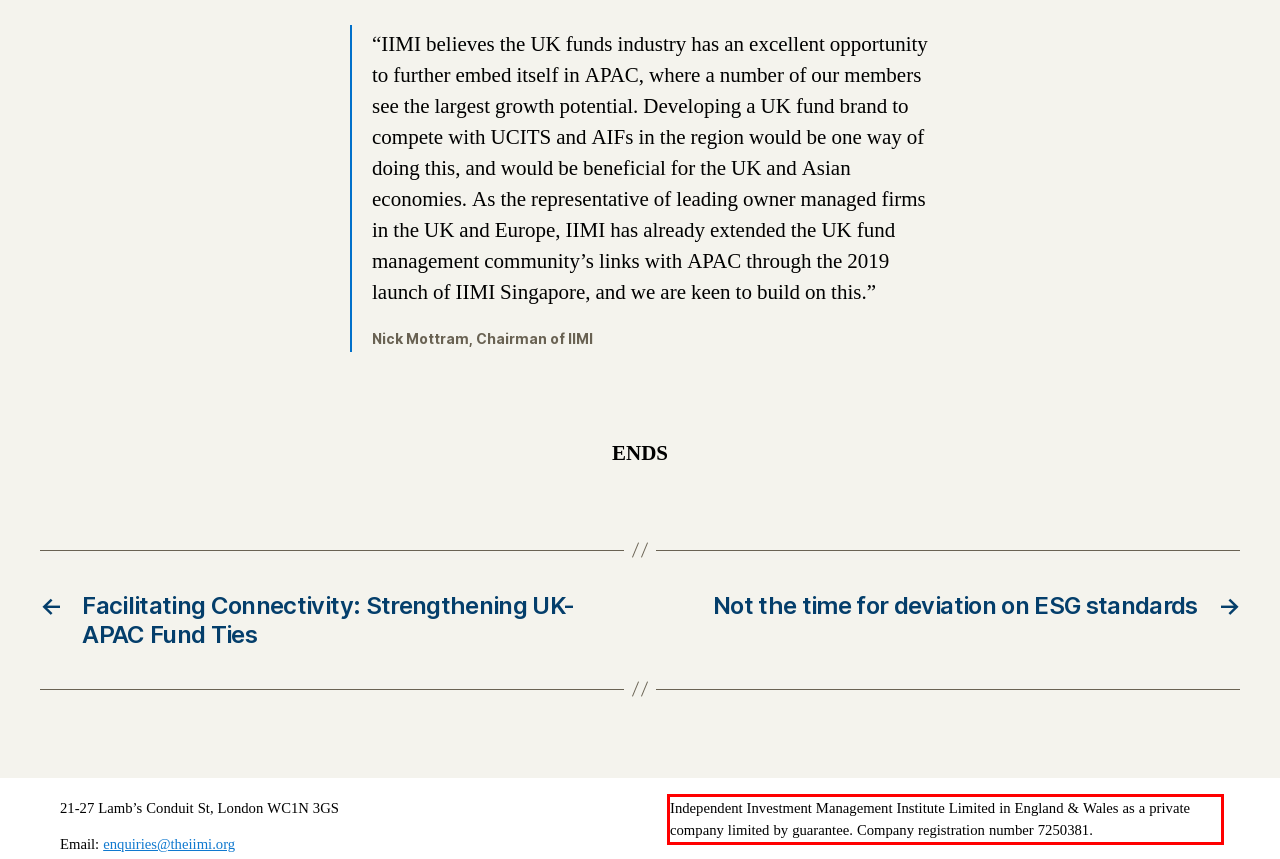Please analyze the provided webpage screenshot and perform OCR to extract the text content from the red rectangle bounding box.

Independent Investment Management Institute Limited in England & Wales as a private company limited by guarantee. Company registration number 7250381.